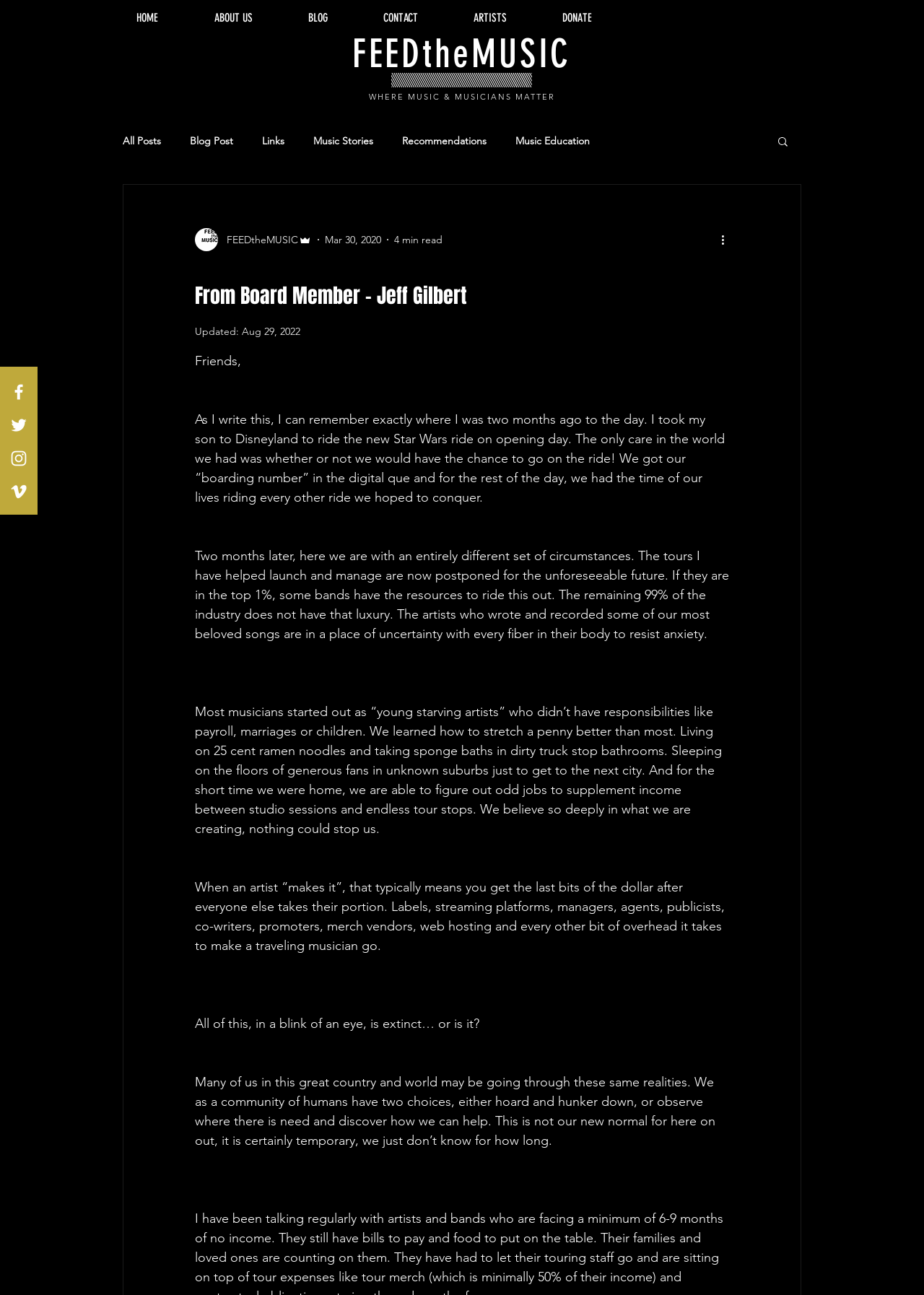Determine the bounding box coordinates (top-left x, top-left y, bottom-right x, bottom-right y) of the UI element described in the following text: Clean products

None